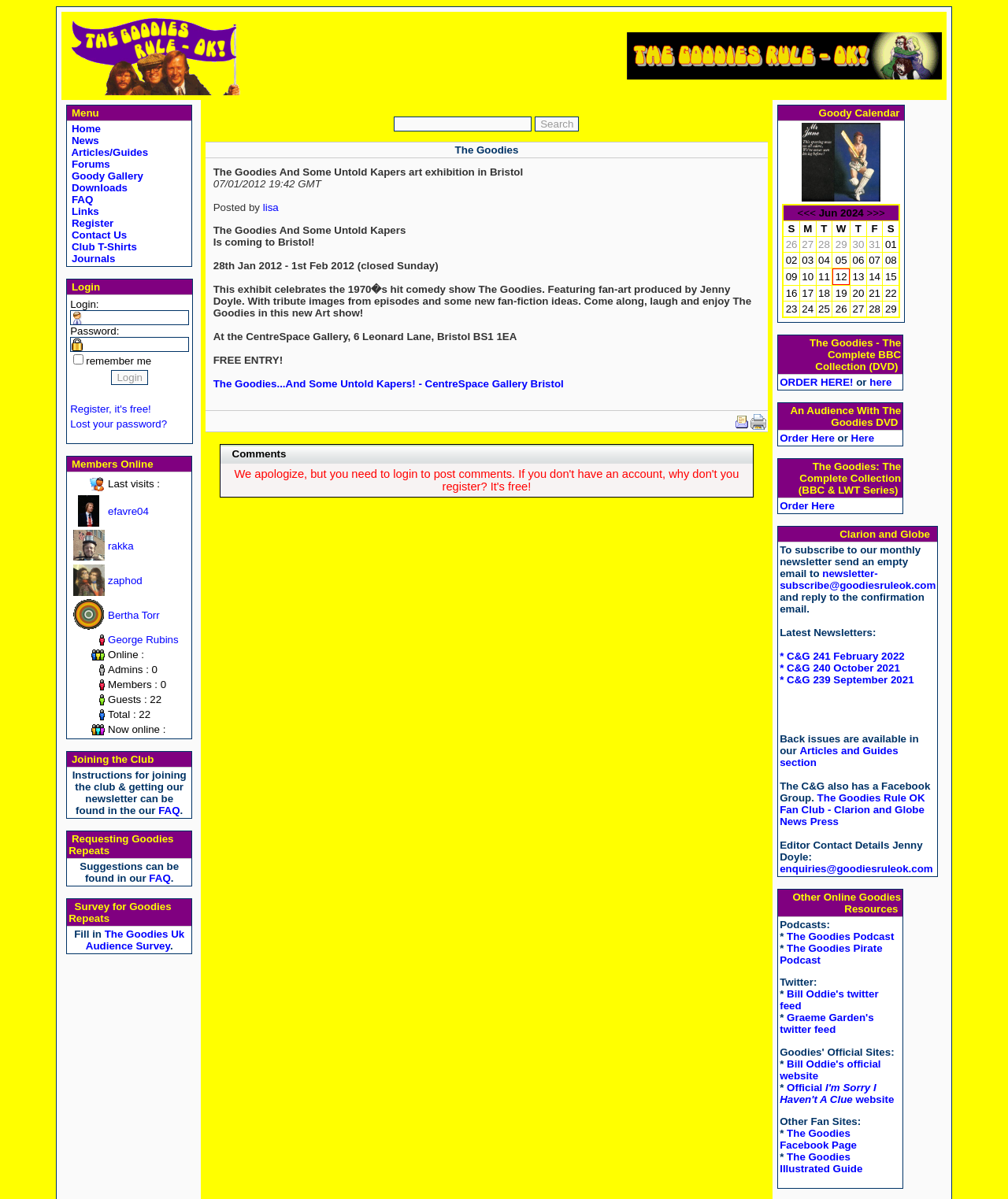Analyze and describe the webpage in a detailed narrative.

The webpage is the official fan club website for "The Goodies Rule - OK!" with a focus on news. At the top, there is a logo image and a link to the website's title. Below this, there is a table with two columns. The left column contains a menu with links to various sections of the website, including "Home", "News", "Articles/Guides", "Forums", "Goody Gallery", "Downloads", "FAQ", "Links", "Register", "Contact Us", and "Club T-Shirts". The right column contains a login form with fields for username and password, as well as a checkbox to remember the user. There are also links to register for a free account and to retrieve a lost password.

Further down the page, there is a table with information about online members. The table has a header row with the title "Members Online" and a row below with information about the last visits of various members, including "efavre04", "rakka", "zaphod", and others. Each member's name is a link, and some have accompanying images. The table also displays the number of online administrators, members, and guests, as well as the total number of users online.